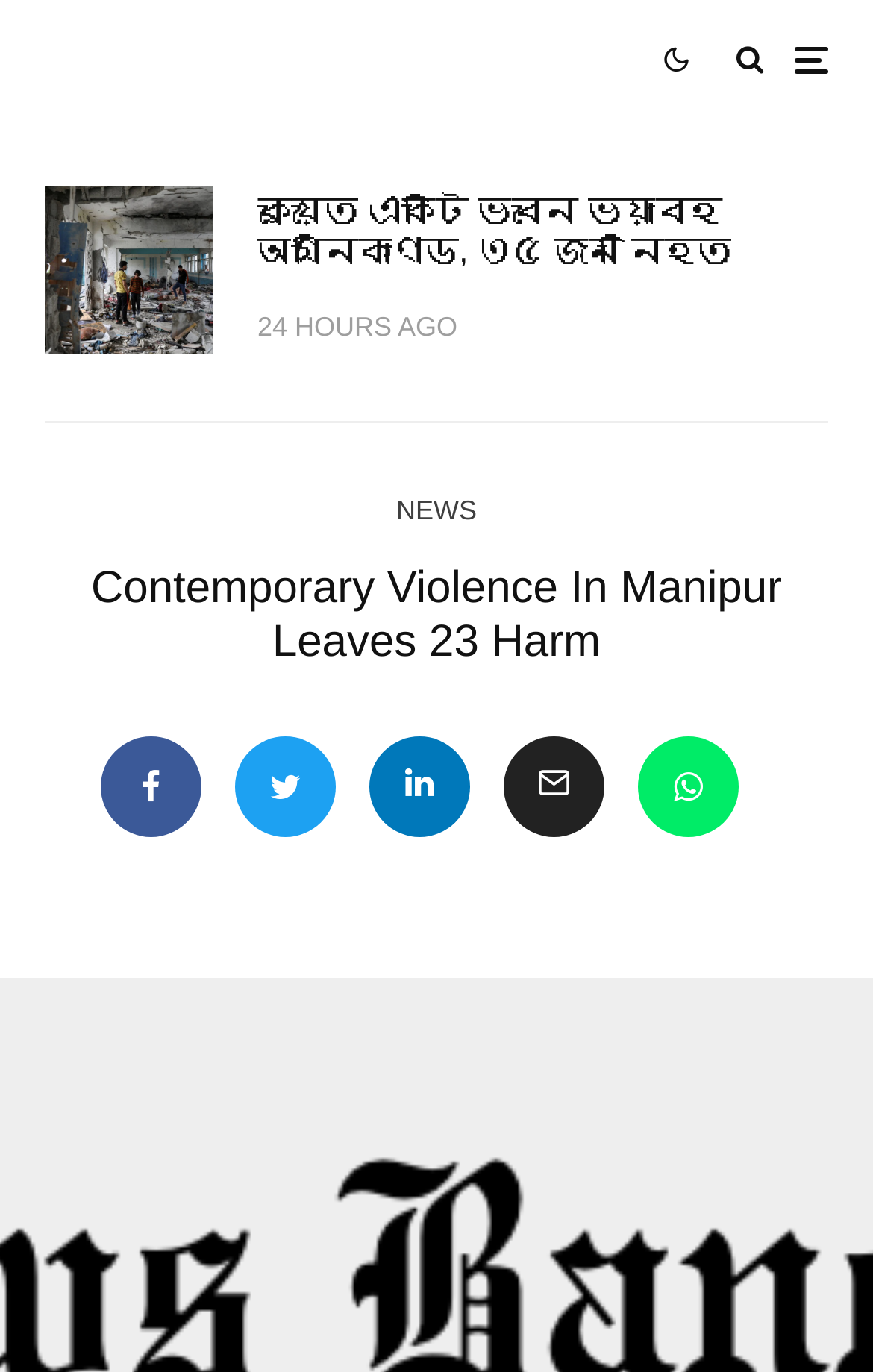What is the topic of the article?
Carefully analyze the image and provide a detailed answer to the question.

Based on the webpage content, the article is about contemporary violence in Manipur, which is evident from the heading 'Contemporary Violence In Manipur Leaves 23 Harm' and the meta description.